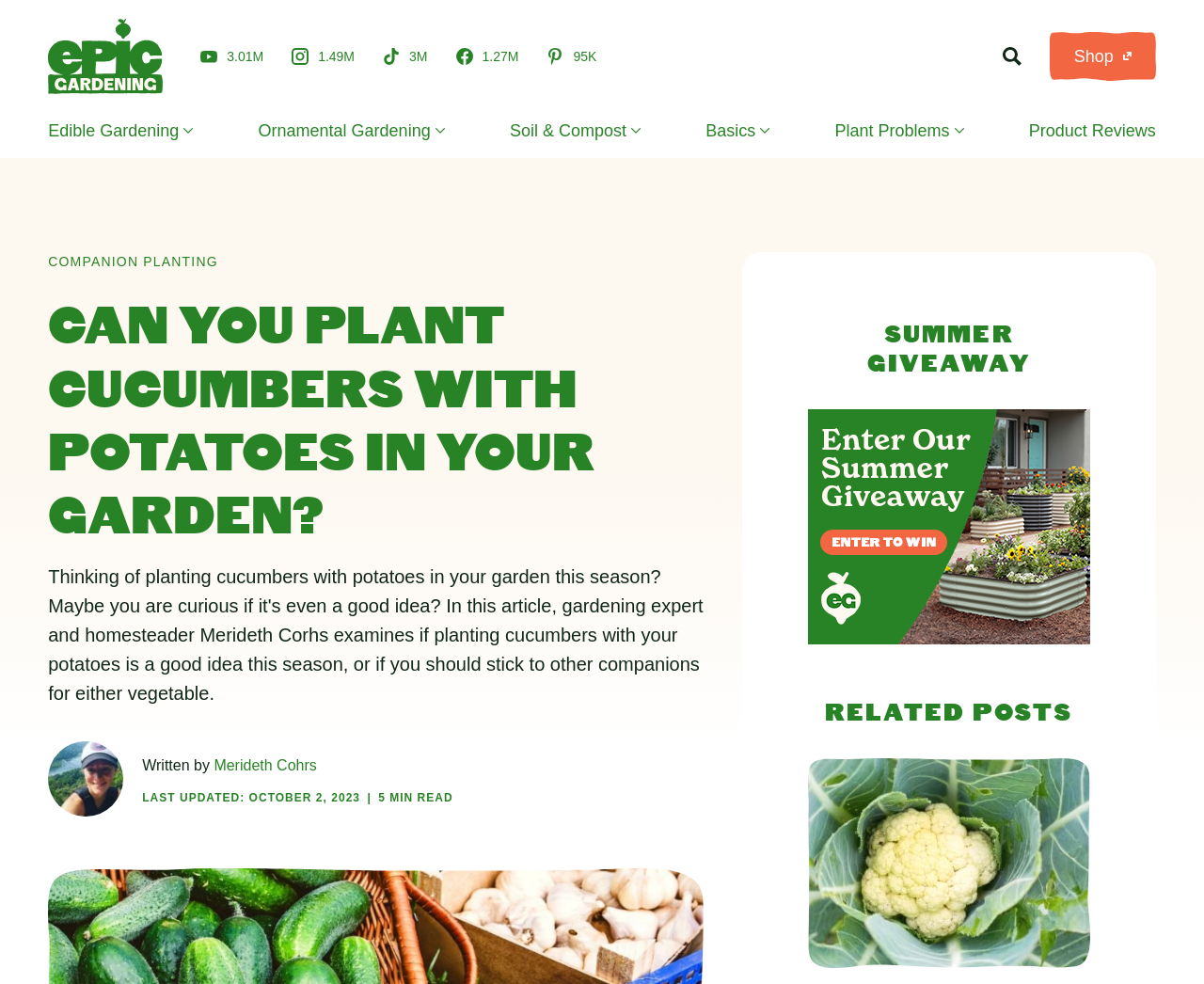Give a detailed account of the webpage's layout and content.

This webpage is about gardening, specifically discussing whether it's possible to plant cucumbers with potatoes in your garden. The page has a header section with links to various social media platforms, including YouTube, Instagram, TikTok, Facebook, and Pinterest, each accompanied by an image and a number indicating the number of followers or subscribers.

Below the header section, there is a search bar with a magnifying glass icon and a "Search" button. To the right of the search bar, there is a "Shop" link with an image.

The main content of the page is divided into several sections. On the left side, there are links to various gardening topics, including Edible Gardening, Companion Planting, Fruits, Grains, Harvesting, Microgreens, Nut Trees, and Vegetables. These links are arranged in a vertical column.

On the right side, there is a main article with a heading "Can You Plant Cucumbers With Potatoes in Your Garden?" followed by a figure with an author avatar and the author's name, Merideth Cohrs. The article also has a "Last Updated" date and a "5 MIN READ" indicator.

Below the main article, there is a section with a heading "SUMMER GIVEAWAY" and a figure with a giveaway ad.

Throughout the page, there are various images and icons accompanying the links and text, making the page visually appealing and easy to navigate.